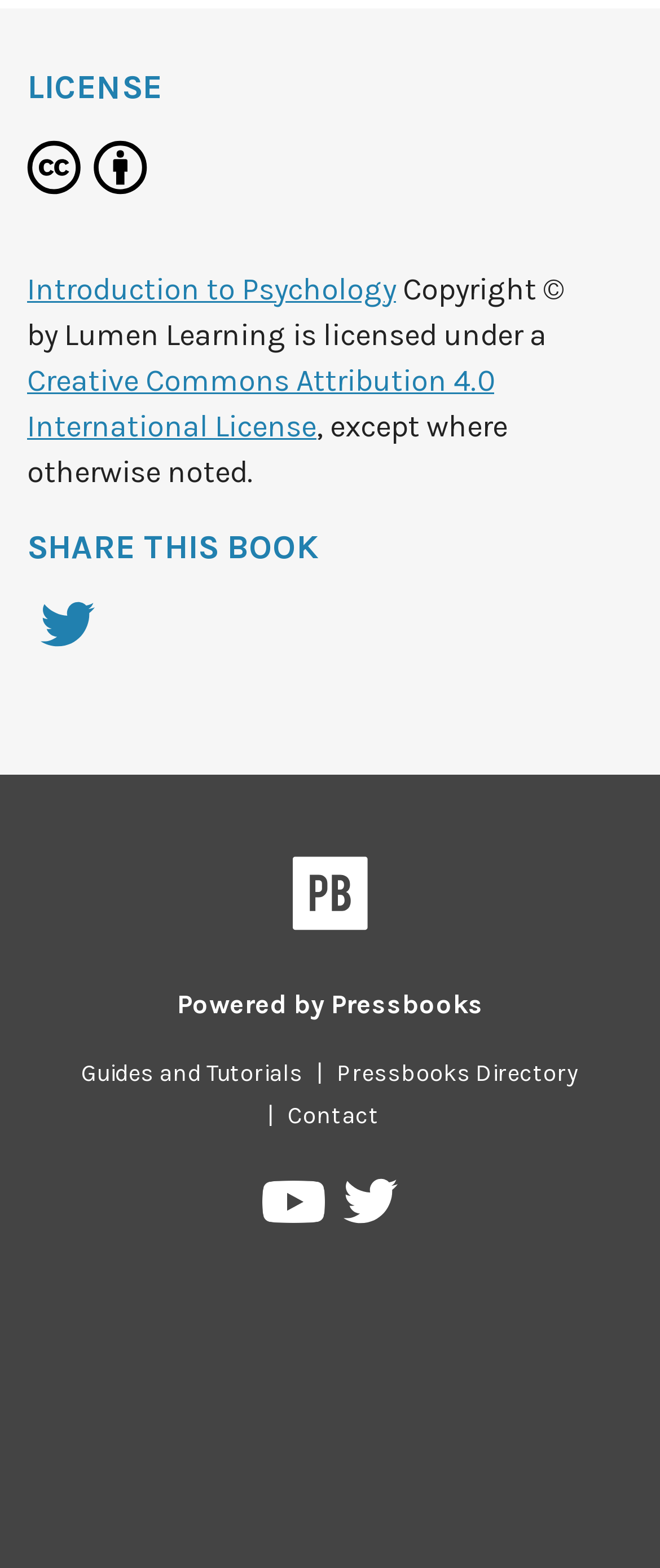Give the bounding box coordinates for the element described as: "Pressbooks on YouTube".

[0.398, 0.753, 0.499, 0.791]